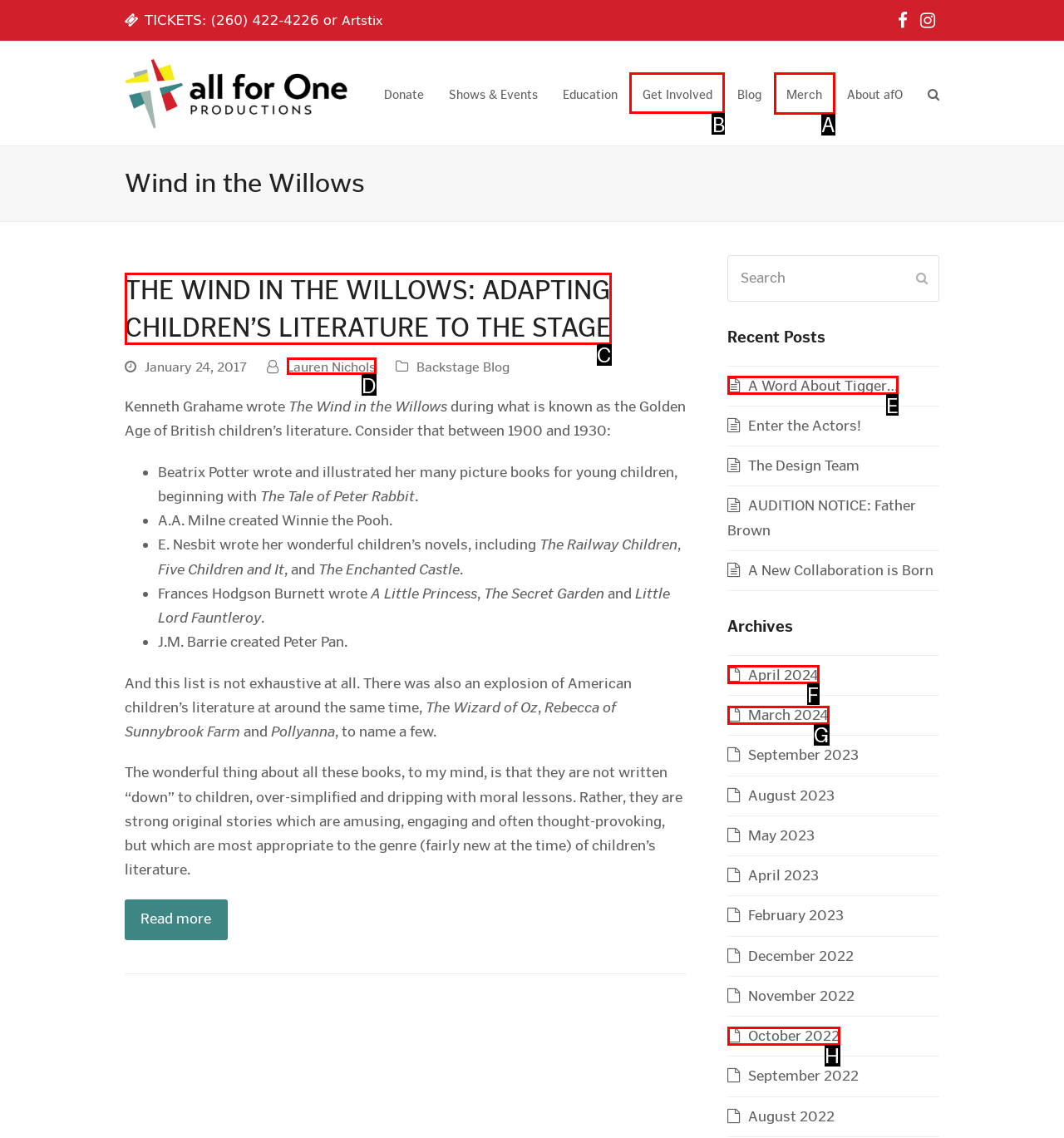Provide the letter of the HTML element that you need to click on to perform the task: Click the 'Get Involved' link.
Answer with the letter corresponding to the correct option.

B